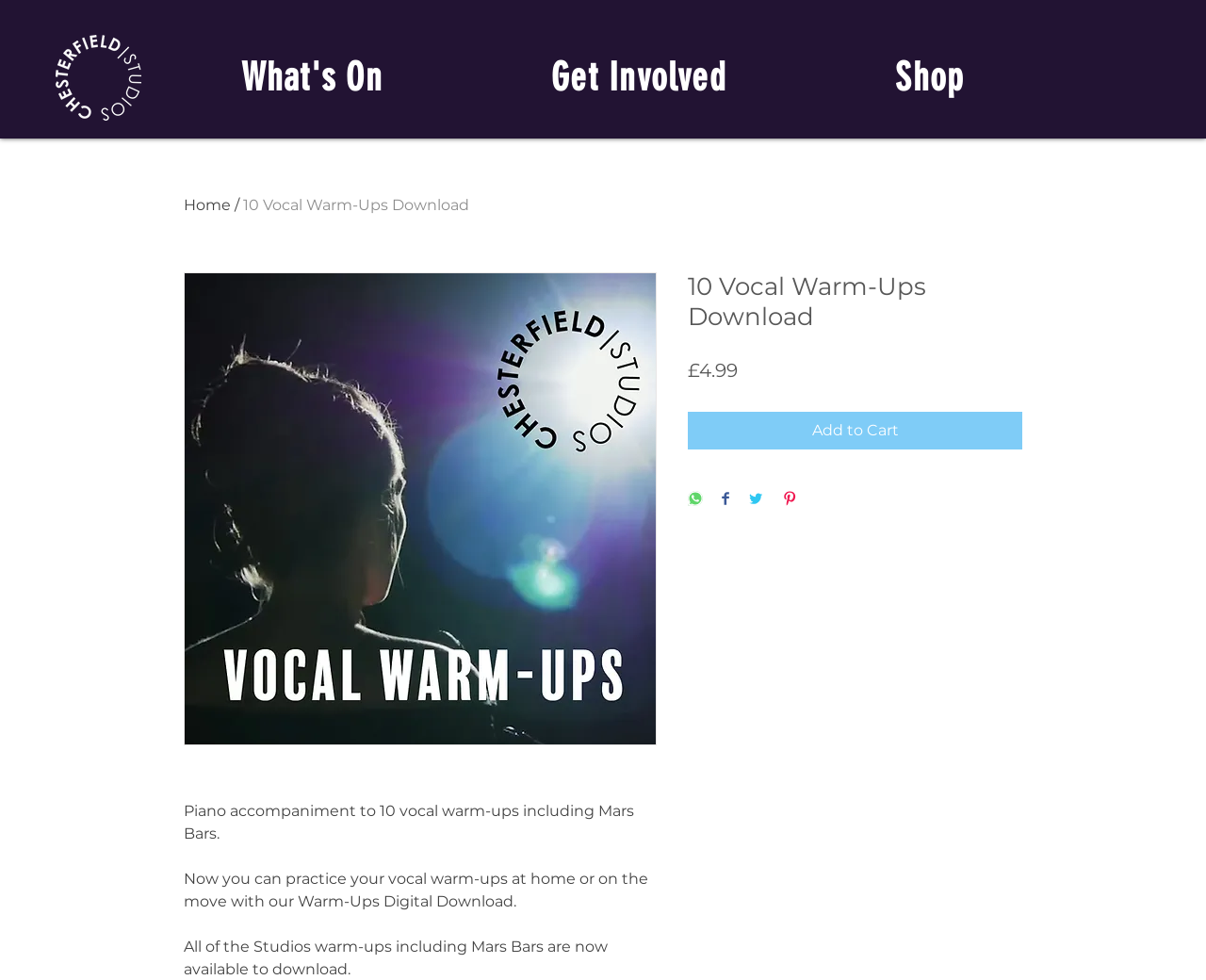Please specify the bounding box coordinates of the clickable section necessary to execute the following command: "Click the 'Shop' link".

[0.676, 0.046, 0.866, 0.112]